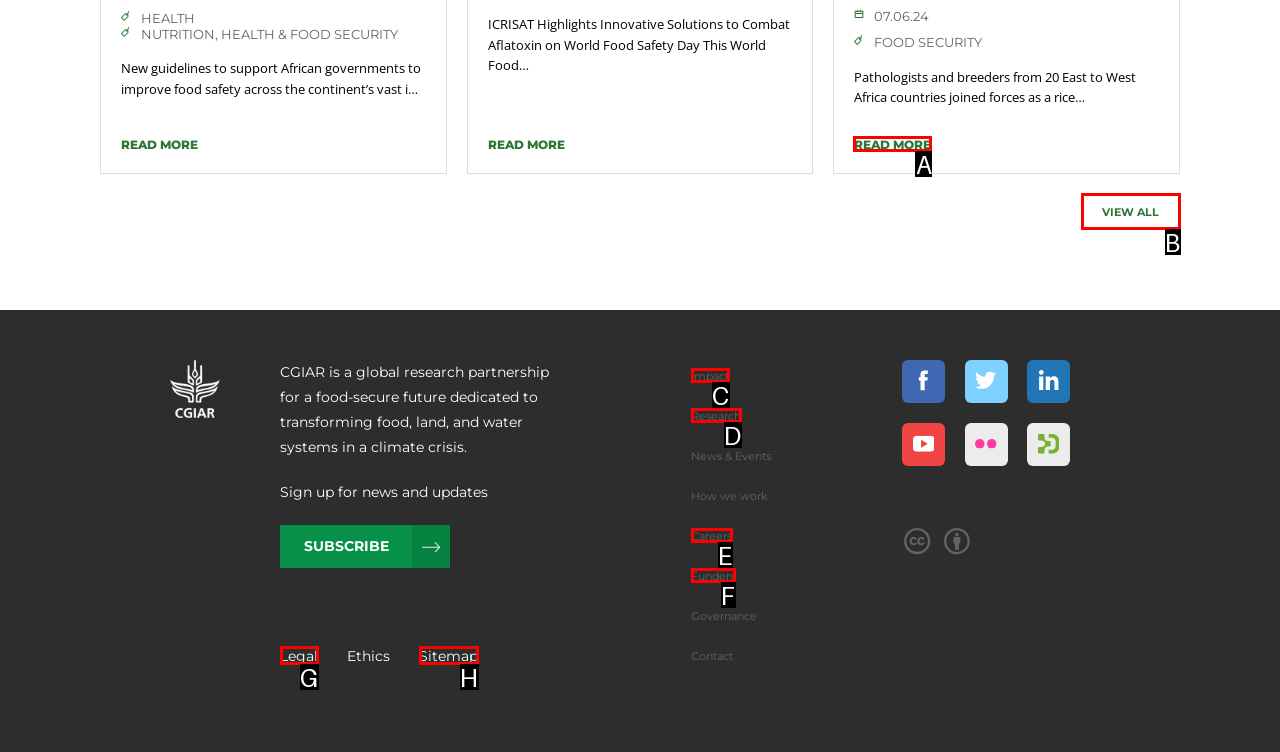Choose the HTML element that should be clicked to achieve this task: Read more about food security
Respond with the letter of the correct choice.

A